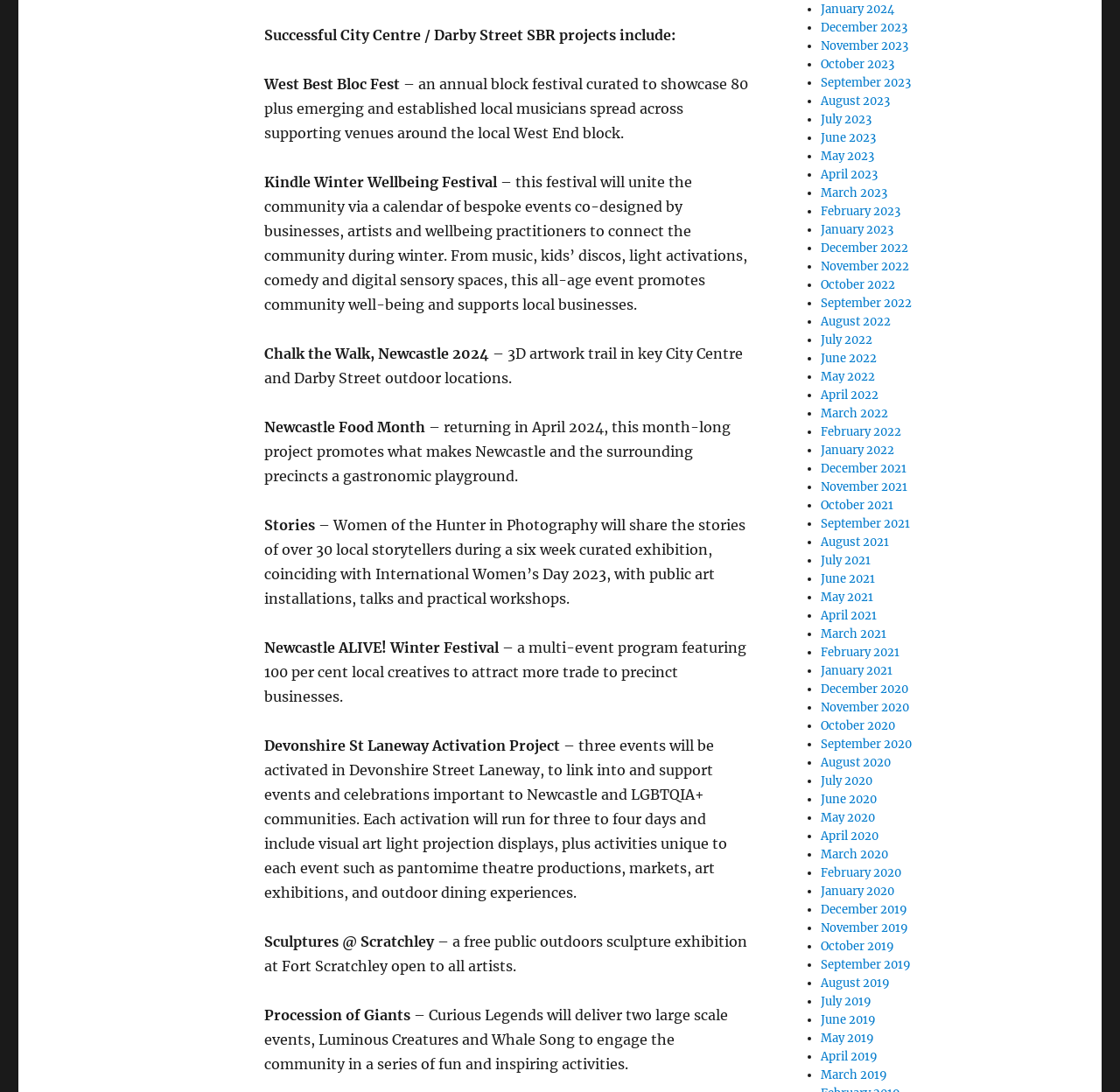Answer the question below with a single word or a brief phrase: 
What is Sculptures @ Scratchley?

outdoor sculpture exhibition